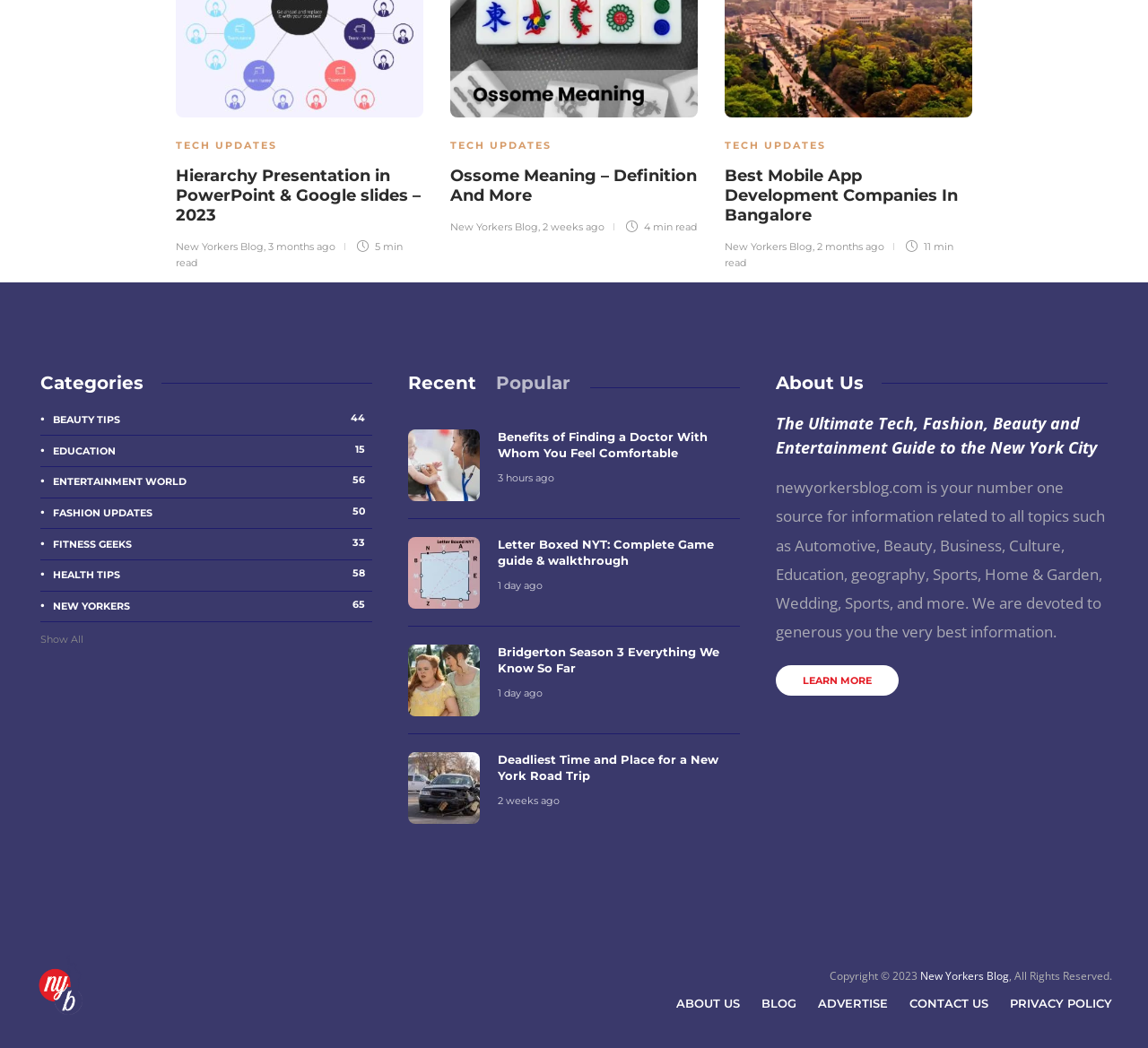Find and specify the bounding box coordinates that correspond to the clickable region for the instruction: "Select the 'Recent' tab".

[0.355, 0.355, 0.415, 0.376]